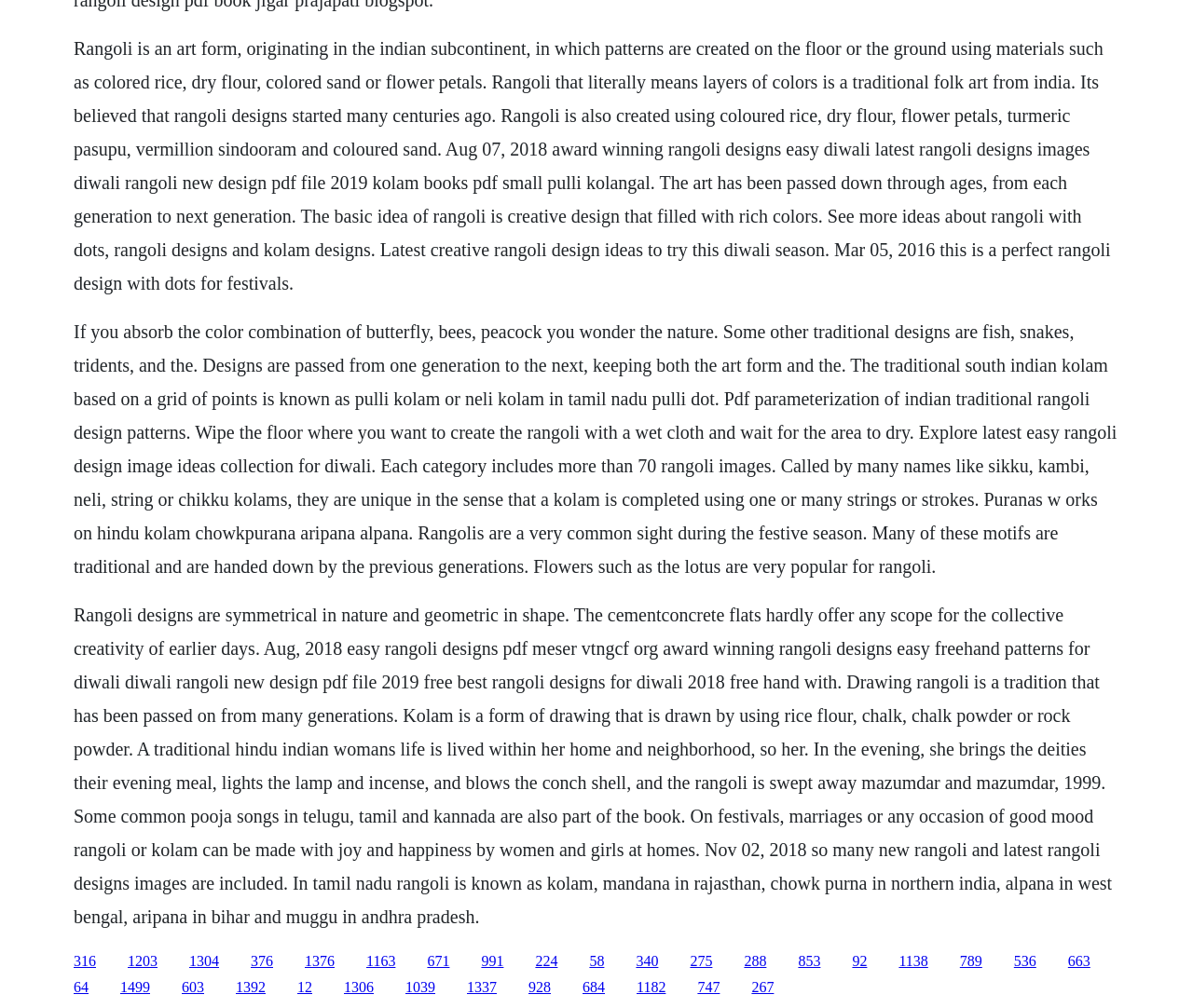Locate the bounding box coordinates of the element that should be clicked to fulfill the instruction: "go to the page about kolam designs".

[0.358, 0.945, 0.377, 0.961]